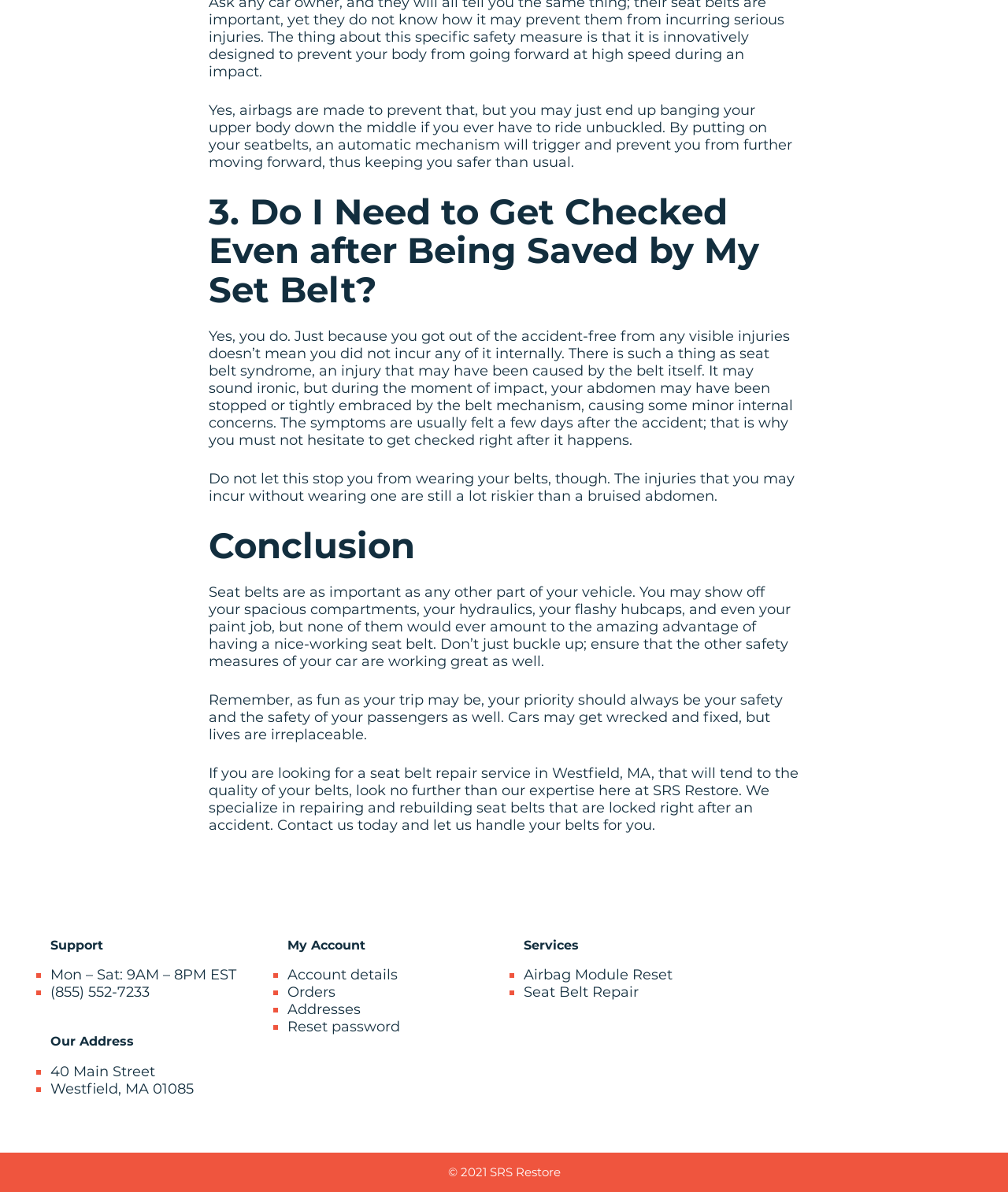What is the phone number of SRS Restore?
Based on the screenshot, give a detailed explanation to answer the question.

The phone number of SRS Restore is listed under the 'Support' section, providing customers with a contact number to reach out to them, which is (855) 552-7233.